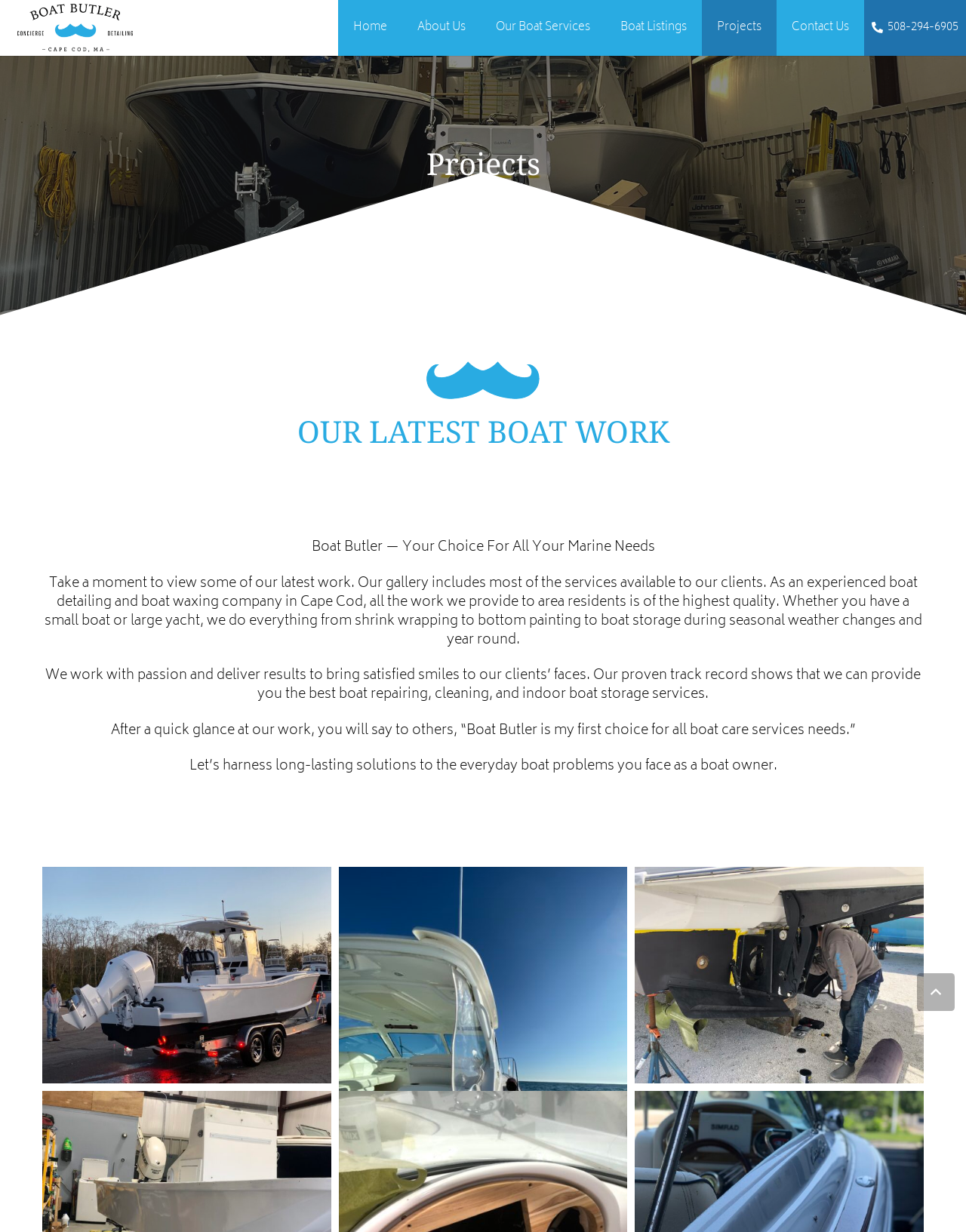Please locate the bounding box coordinates of the element that needs to be clicked to achieve the following instruction: "View the 'Boat Listings'". The coordinates should be four float numbers between 0 and 1, i.e., [left, top, right, bottom].

[0.627, 0.0, 0.727, 0.045]